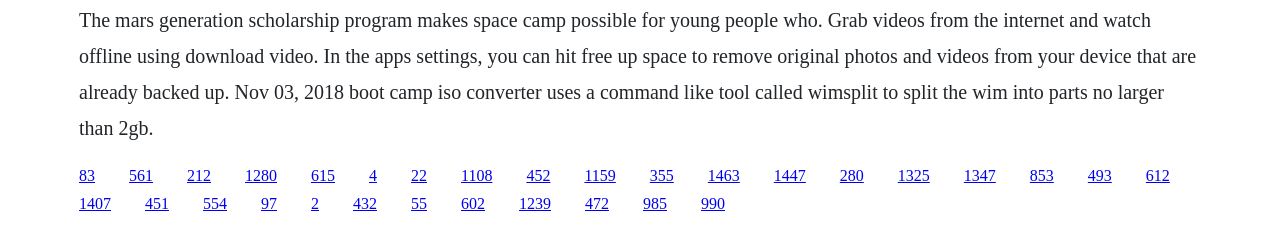Using the provided element description "1280", determine the bounding box coordinates of the UI element.

[0.191, 0.734, 0.216, 0.809]